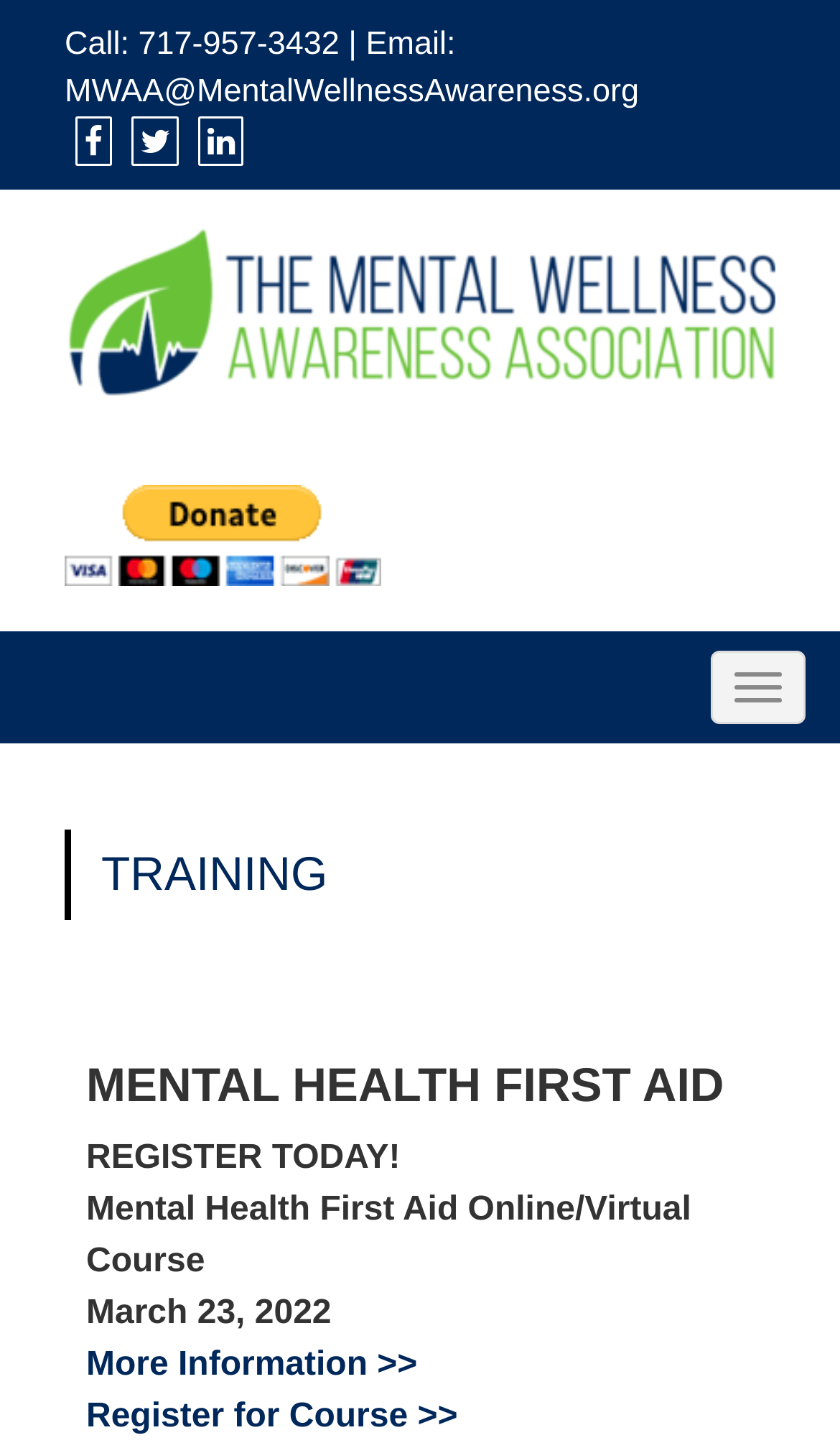Reply to the question below using a single word or brief phrase:
What is the date of the online course?

March 23, 2022